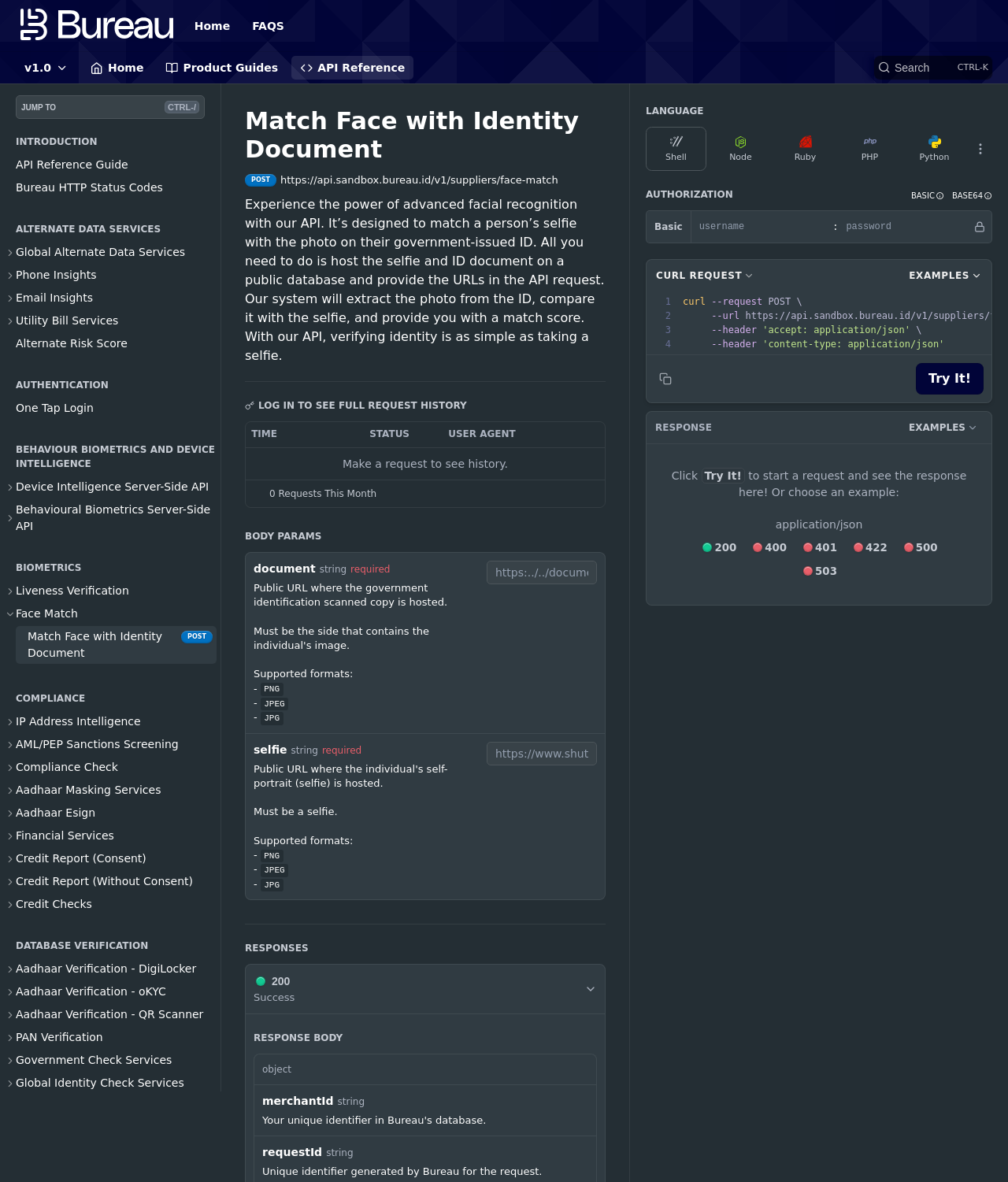Please locate the UI element described by "Aadhaar Verification - QR Scanner" and provide its bounding box coordinates.

[0.004, 0.849, 0.215, 0.867]